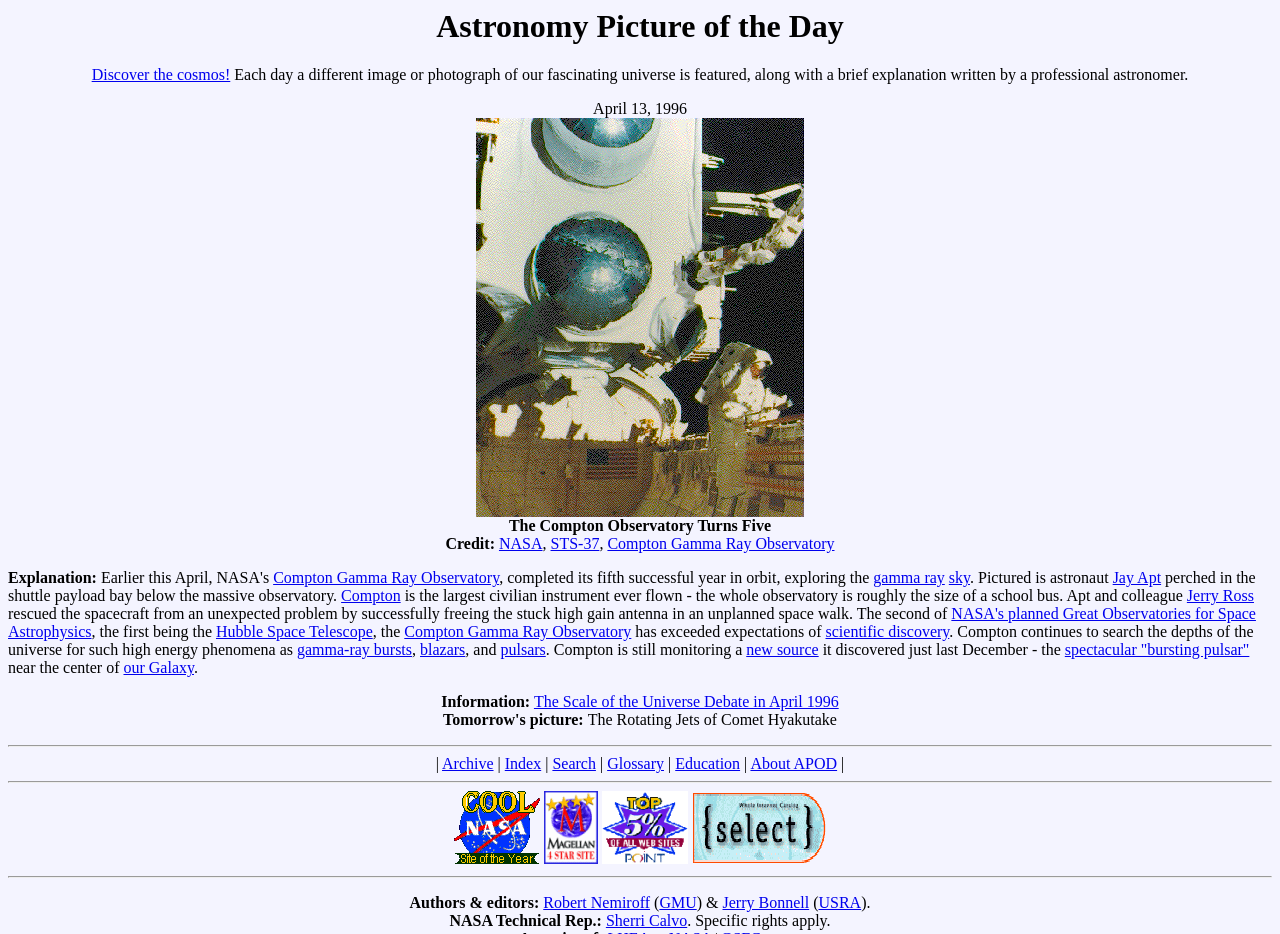Locate the bounding box coordinates of the clickable element to fulfill the following instruction: "View the explanation of the astronomy picture". Provide the coordinates as four float numbers between 0 and 1 in the format [left, top, right, bottom].

[0.372, 0.539, 0.628, 0.557]